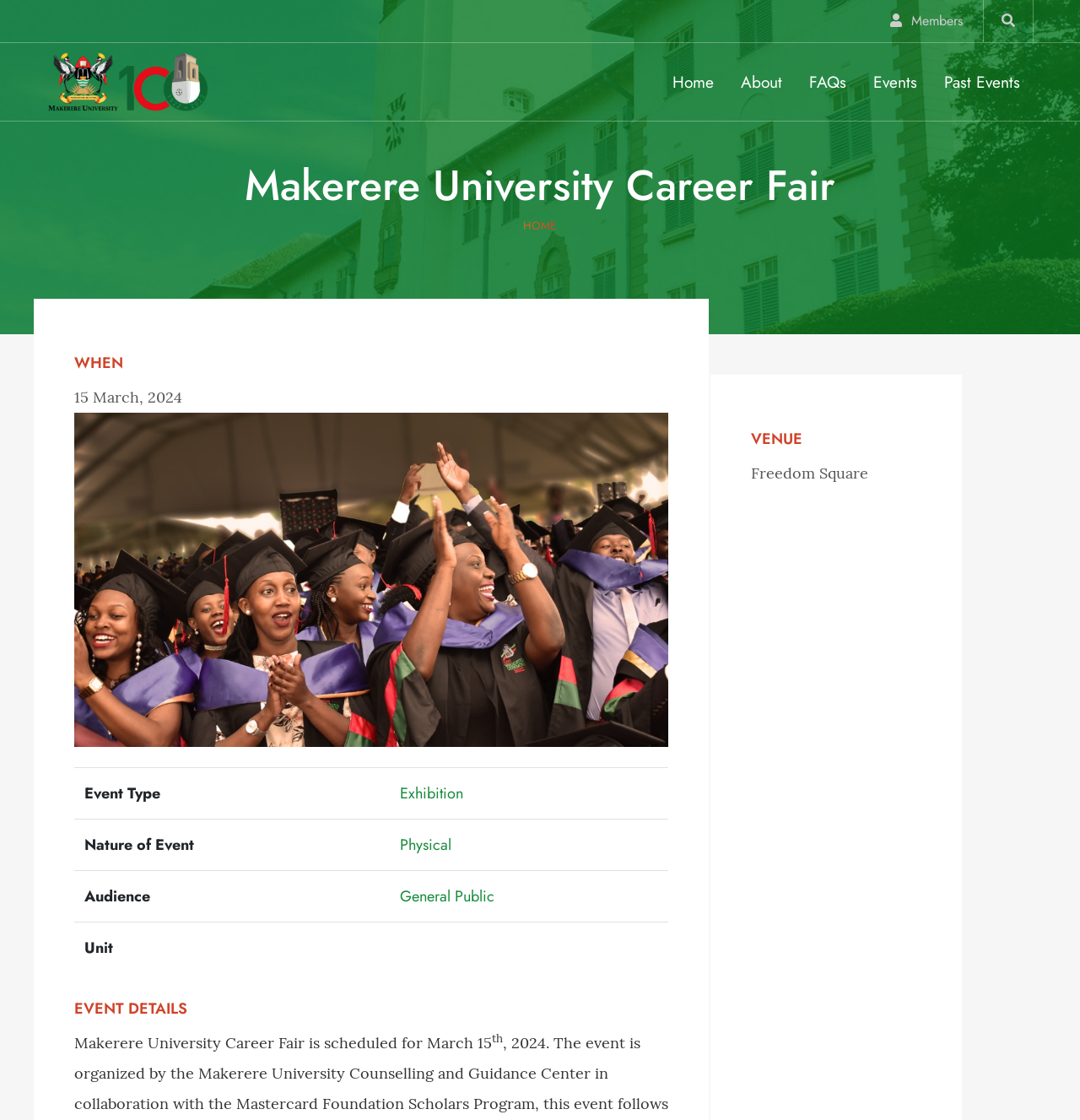Given the description: "Past Events", determine the bounding box coordinates of the UI element. The coordinates should be formatted as four float numbers between 0 and 1, [left, top, right, bottom].

[0.862, 0.053, 0.957, 0.093]